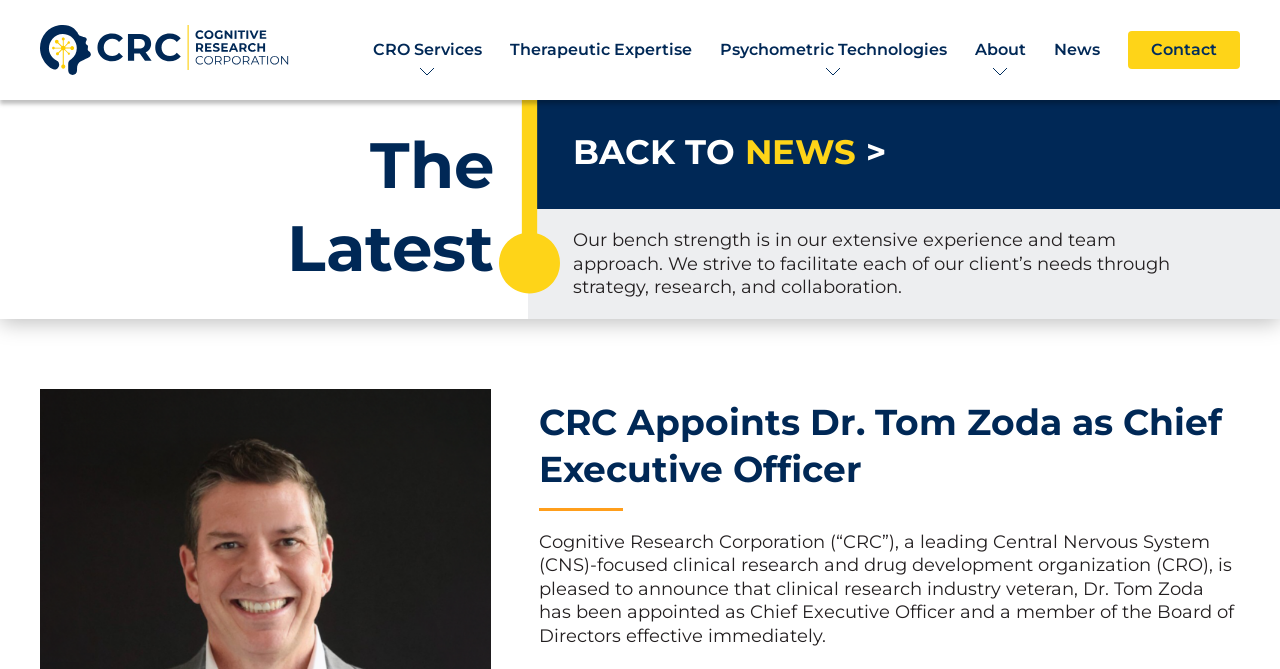Provide a comprehensive caption for the webpage.

The webpage is announcing the appointment of Dr. Tom Zoda as Chief Executive Officer and a member of the Board of Directors at Cognitive Research Corporation. At the top left of the page, there is a small image and a link. Below them, there is a main navigation menu with six links: "CRO Services", "Therapeutic Expertise", "Psychometric Technologies", "About", "News", and "Contact". 

To the right of the navigation menu, there is a heading "The Latest" followed by a link. Below this link, there is a paragraph of text describing the company's approach to facilitating clients' needs through strategy, research, and collaboration. 

Further down the page, there is a heading "CRC Appoints Dr. Tom Zoda as Chief Executive Officer" followed by a paragraph of text announcing Dr. Zoda's appointment, highlighting his experience in the clinical research industry and his new roles at the company.